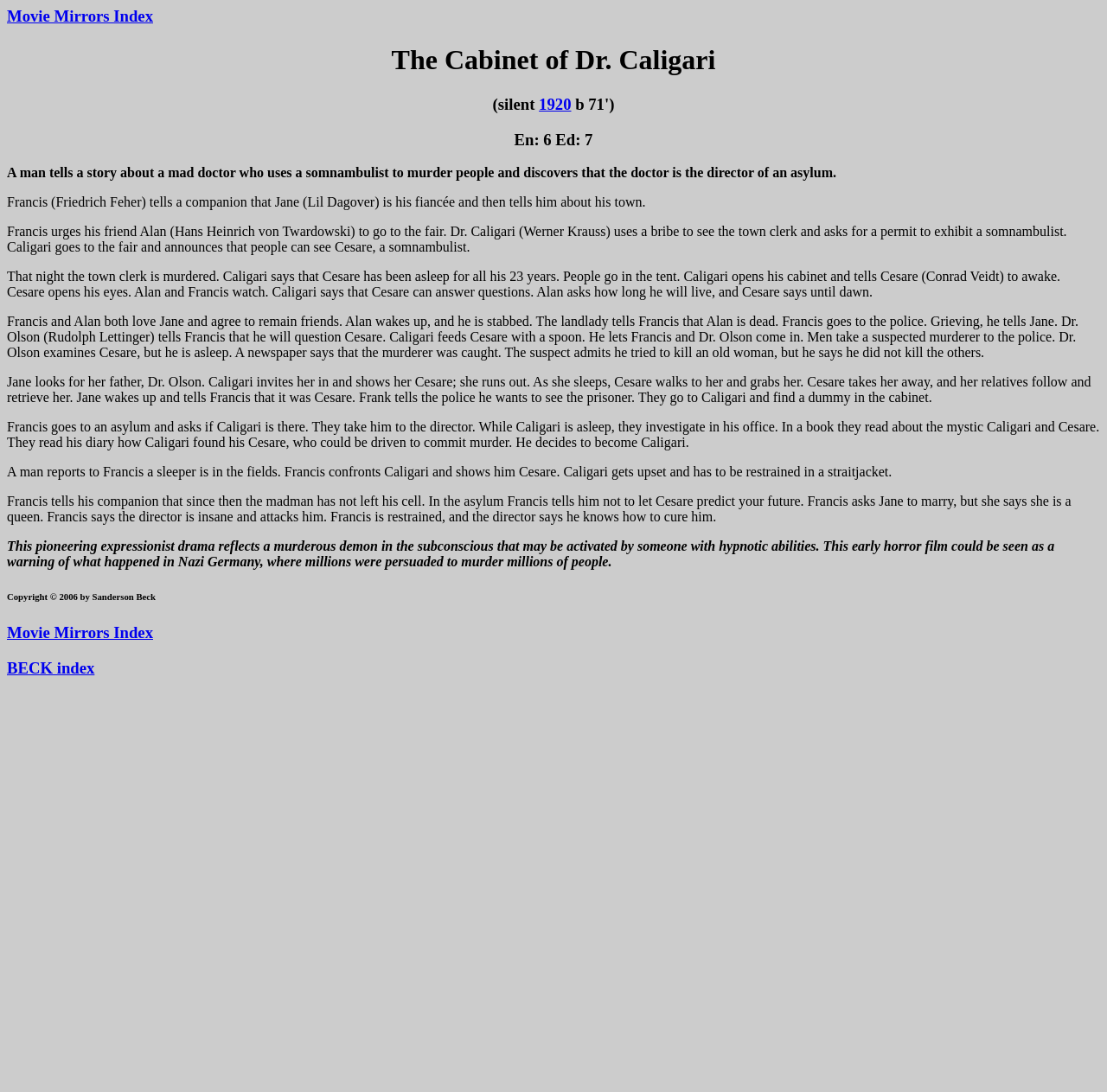Locate the heading on the webpage and return its text.

The Cabinet of Dr. Caligari